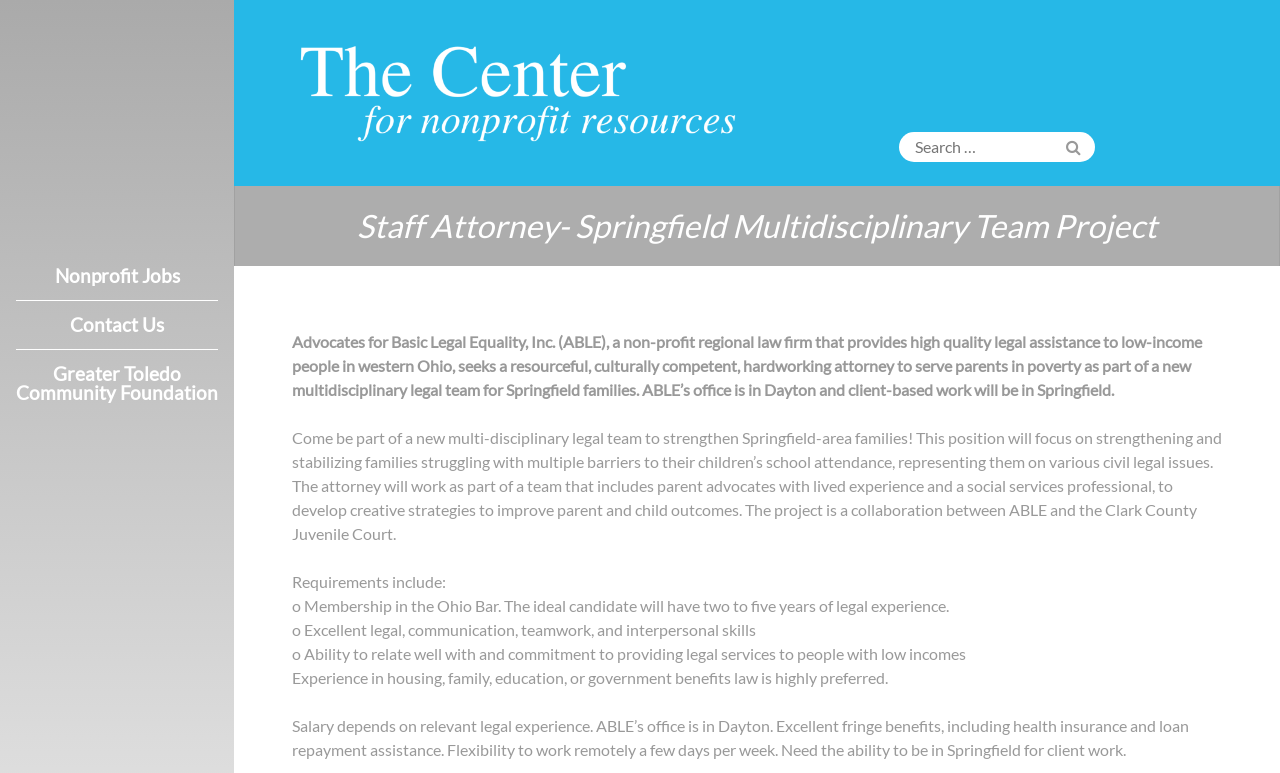Identify the bounding box coordinates of the clickable region to carry out the given instruction: "View Grant Resource Center".

[0.23, 0.401, 0.516, 0.466]